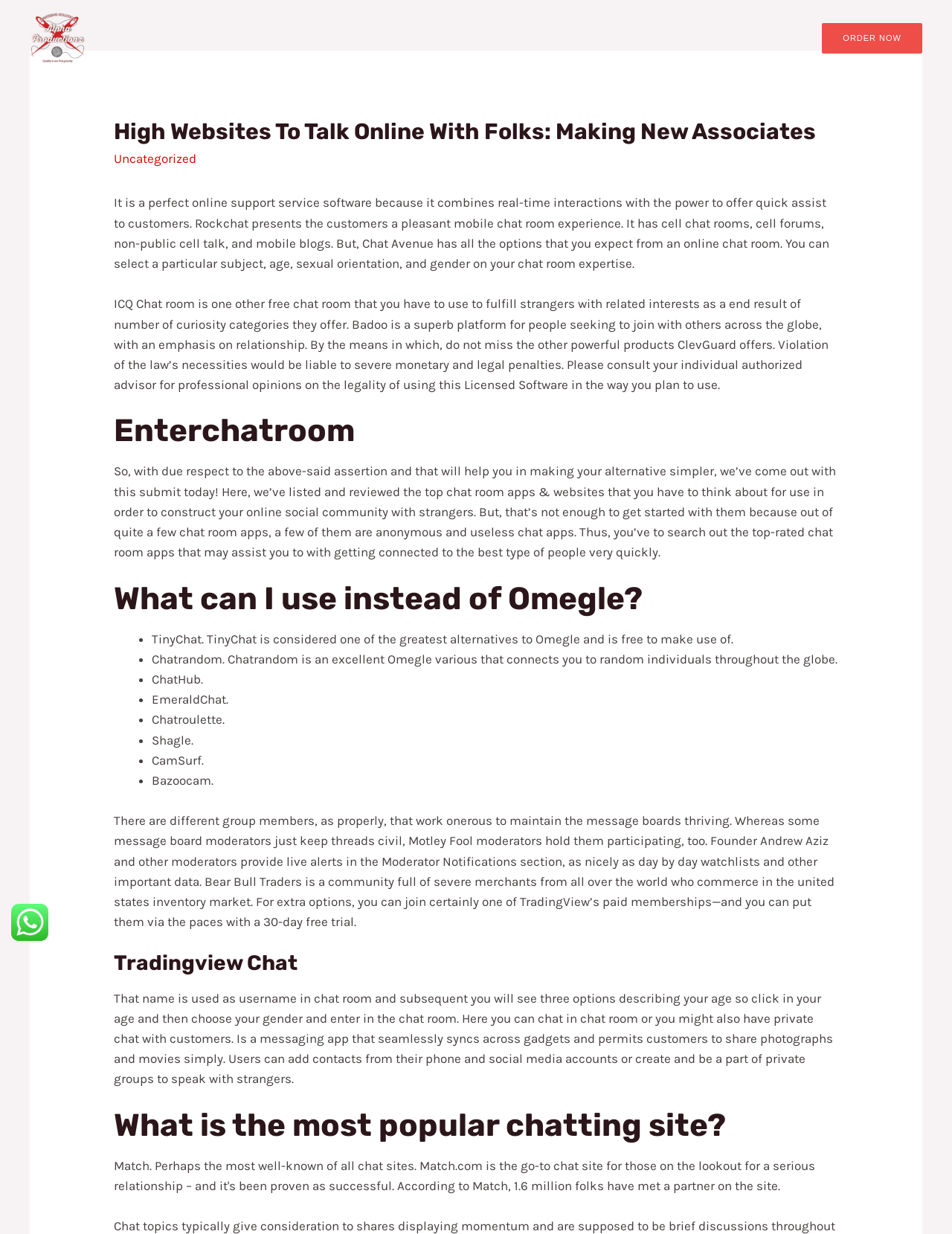Can you look at the image and give a comprehensive answer to the question:
What is the name of the messaging app that seamlessly syncs across devices?

The webpage mentions that the messaging app seamlessly syncs across devices and allows users to share photos and videos easily, but does not explicitly mention its name.